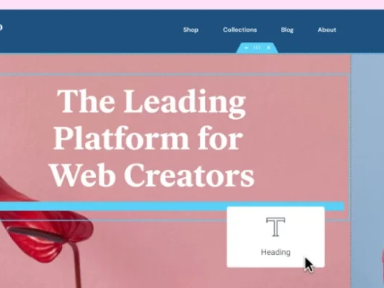What type of decorative element is used in the design?
Analyze the image and deliver a detailed answer to the question.

A visually appealing decorative element, resembling a plant, is used in the design to add a touch of creativity and depth to the overall aesthetic of the webpage.